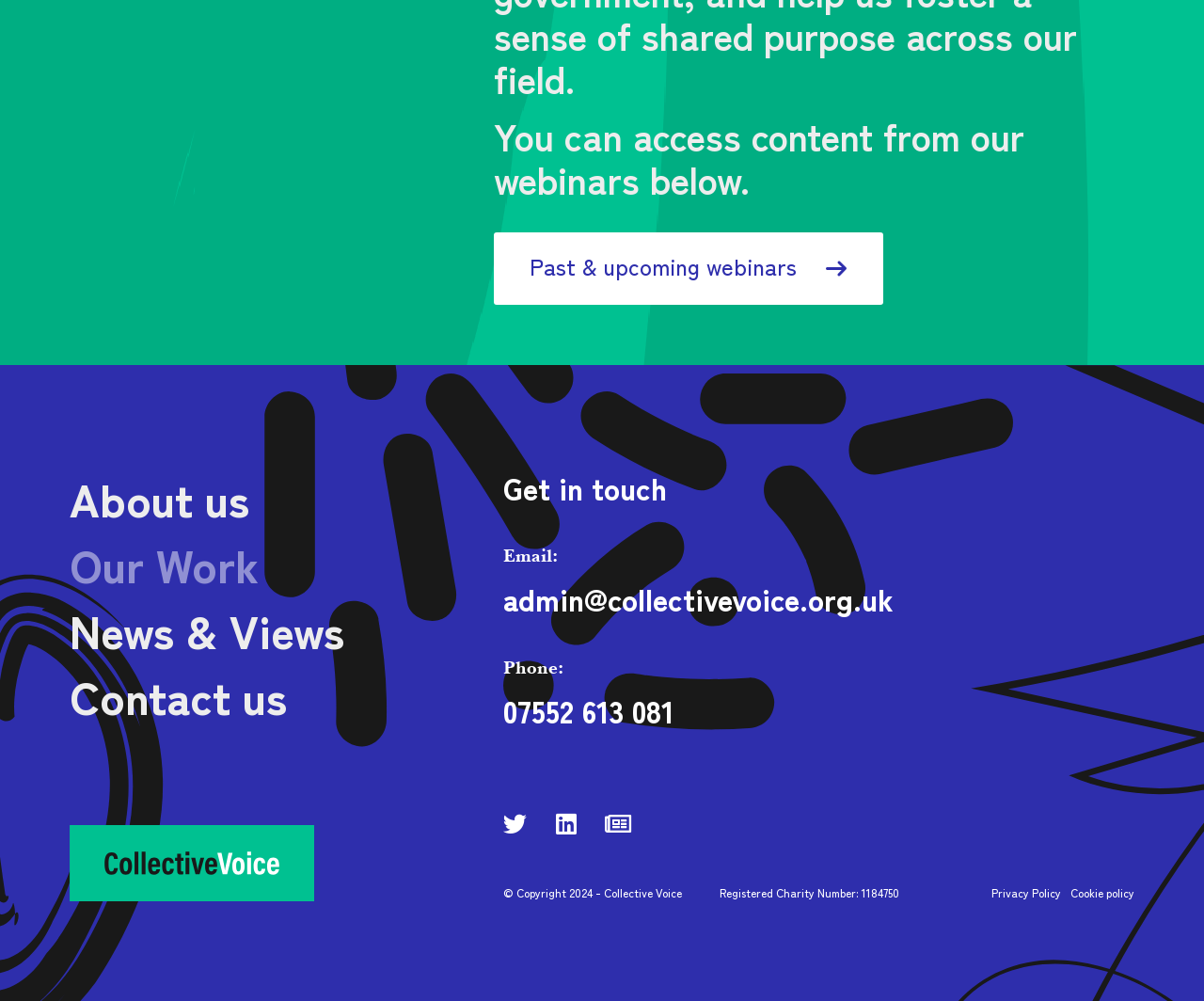What social media platforms are linked?
From the details in the image, answer the question comprehensively.

The webpage has links to Twitter, Linkedin, and Newspaper, indicated by their respective icons, which suggests that the organization has a presence on these social media platforms.